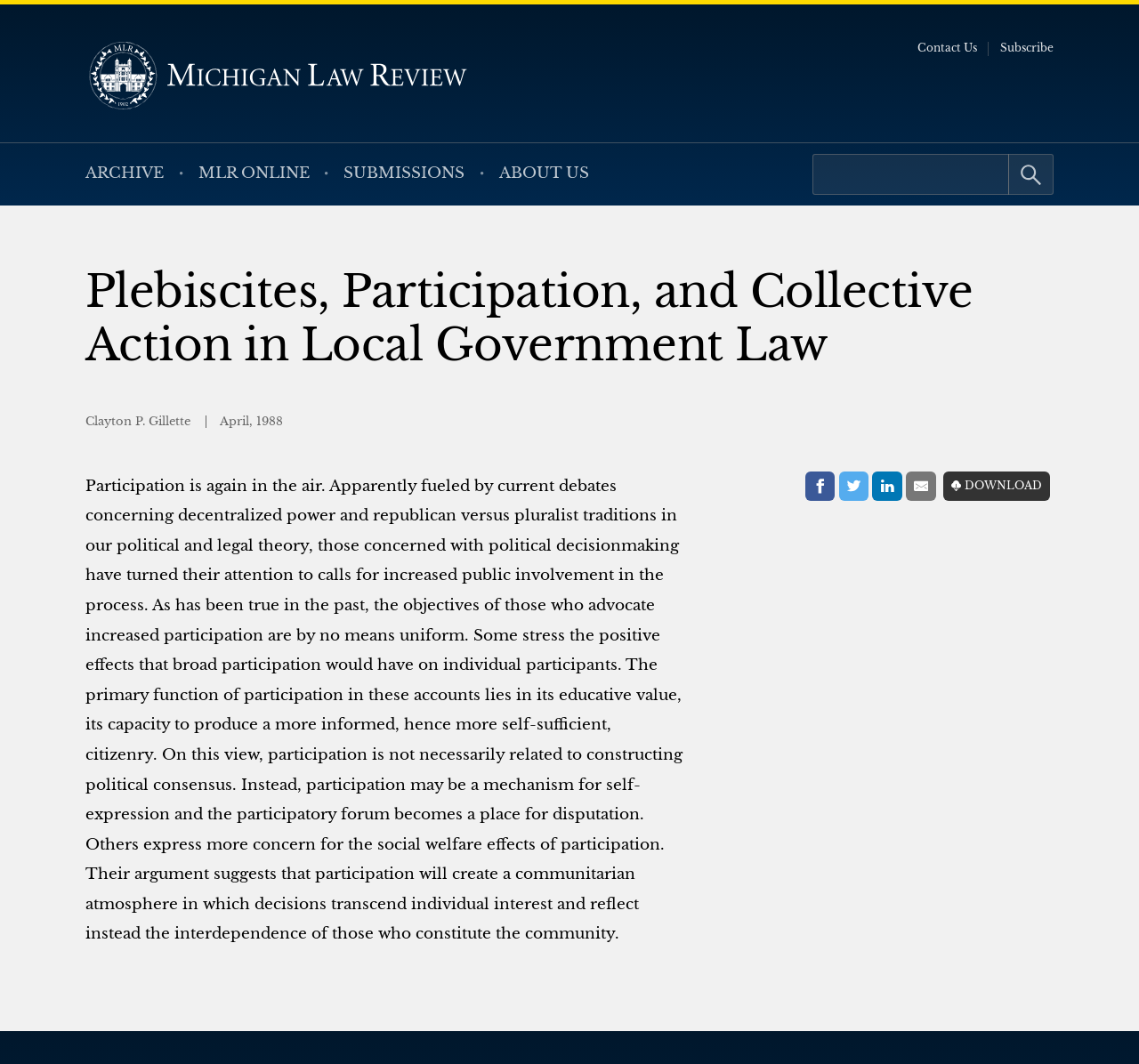Examine the image carefully and respond to the question with a detailed answer: 
What is the purpose of participation according to some?

According to the article, some people believe that the primary function of participation lies in its educative value, which means it can produce a more informed and self-sufficient citizenry.